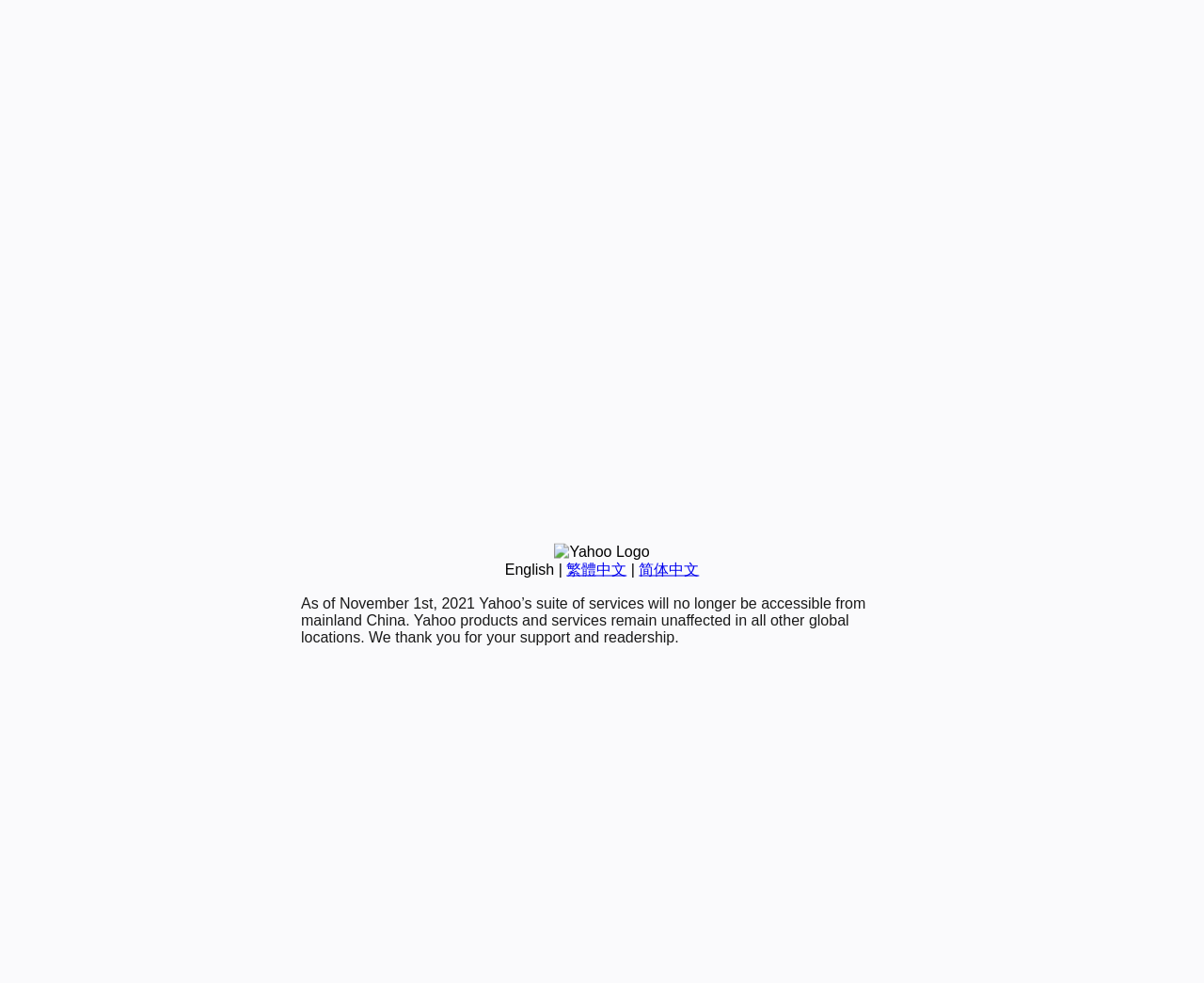For the given element description 简体中文, determine the bounding box coordinates of the UI element. The coordinates should follow the format (top-left x, top-left y, bottom-right x, bottom-right y) and be within the range of 0 to 1.

[0.531, 0.571, 0.581, 0.587]